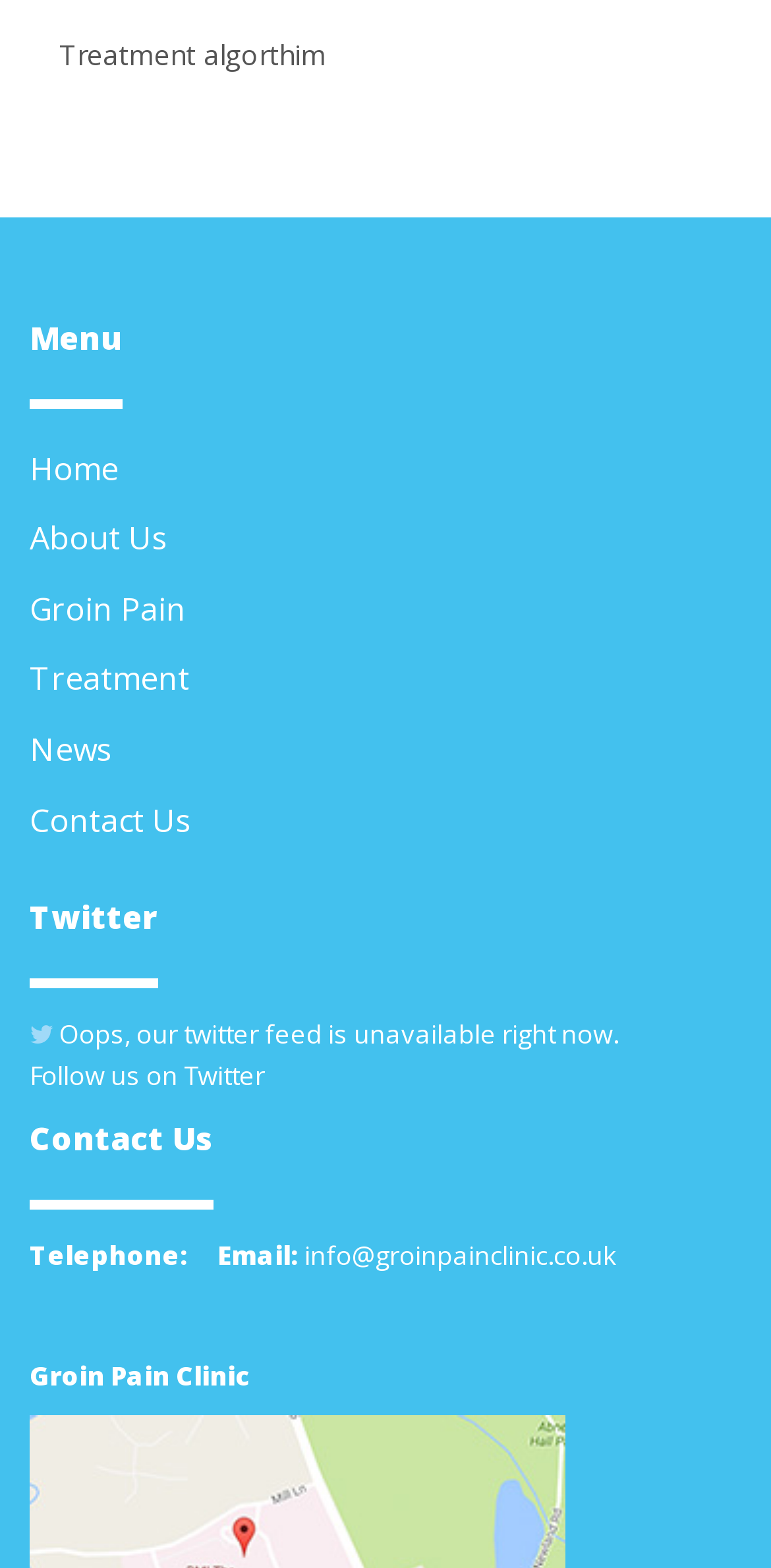Find the bounding box coordinates of the area to click in order to follow the instruction: "View expert profile of Fuhrmann-Riebel, Hanna".

None